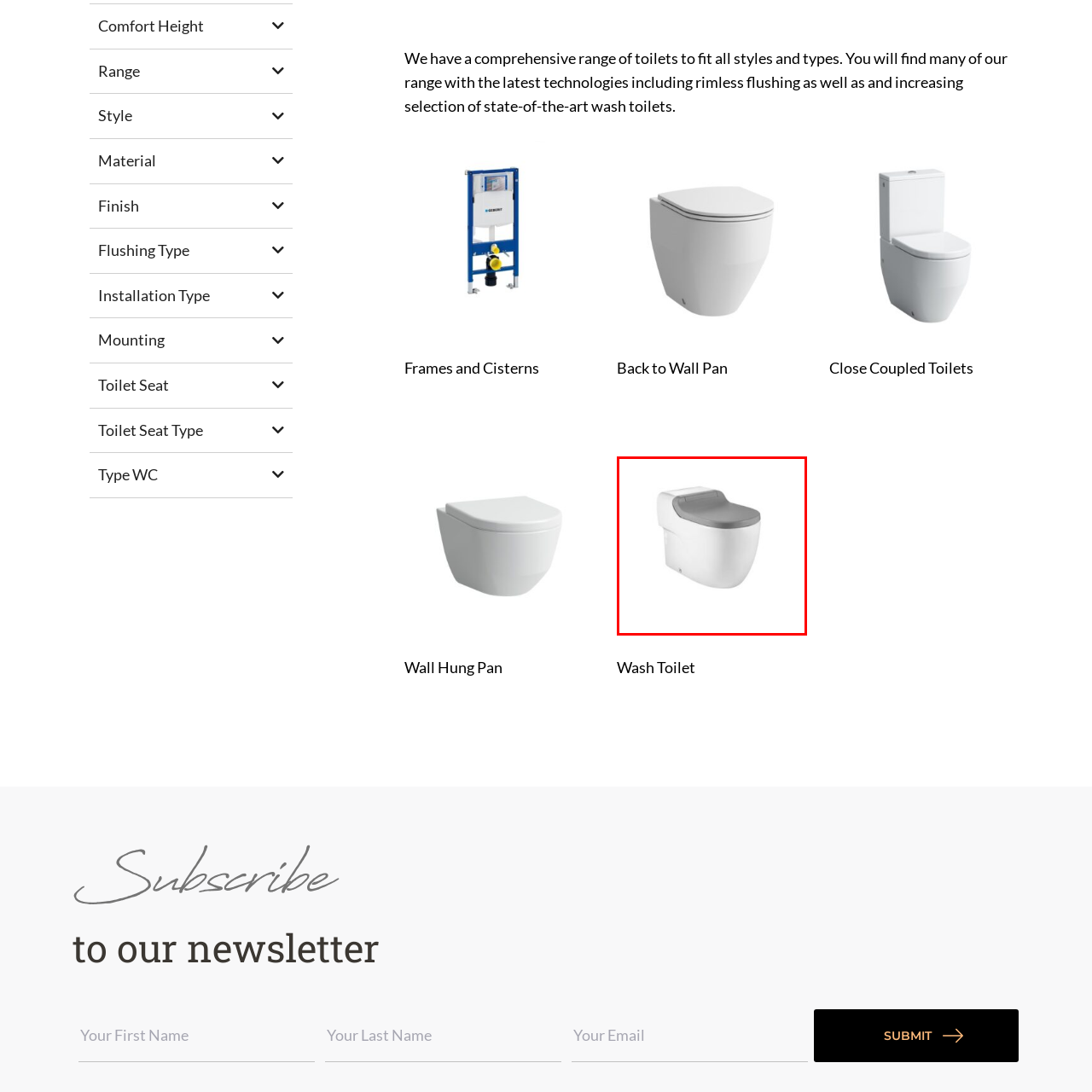Direct your attention to the image enclosed by the red boundary, What is the design style of the toilet? 
Answer concisely using a single word or phrase.

Modern